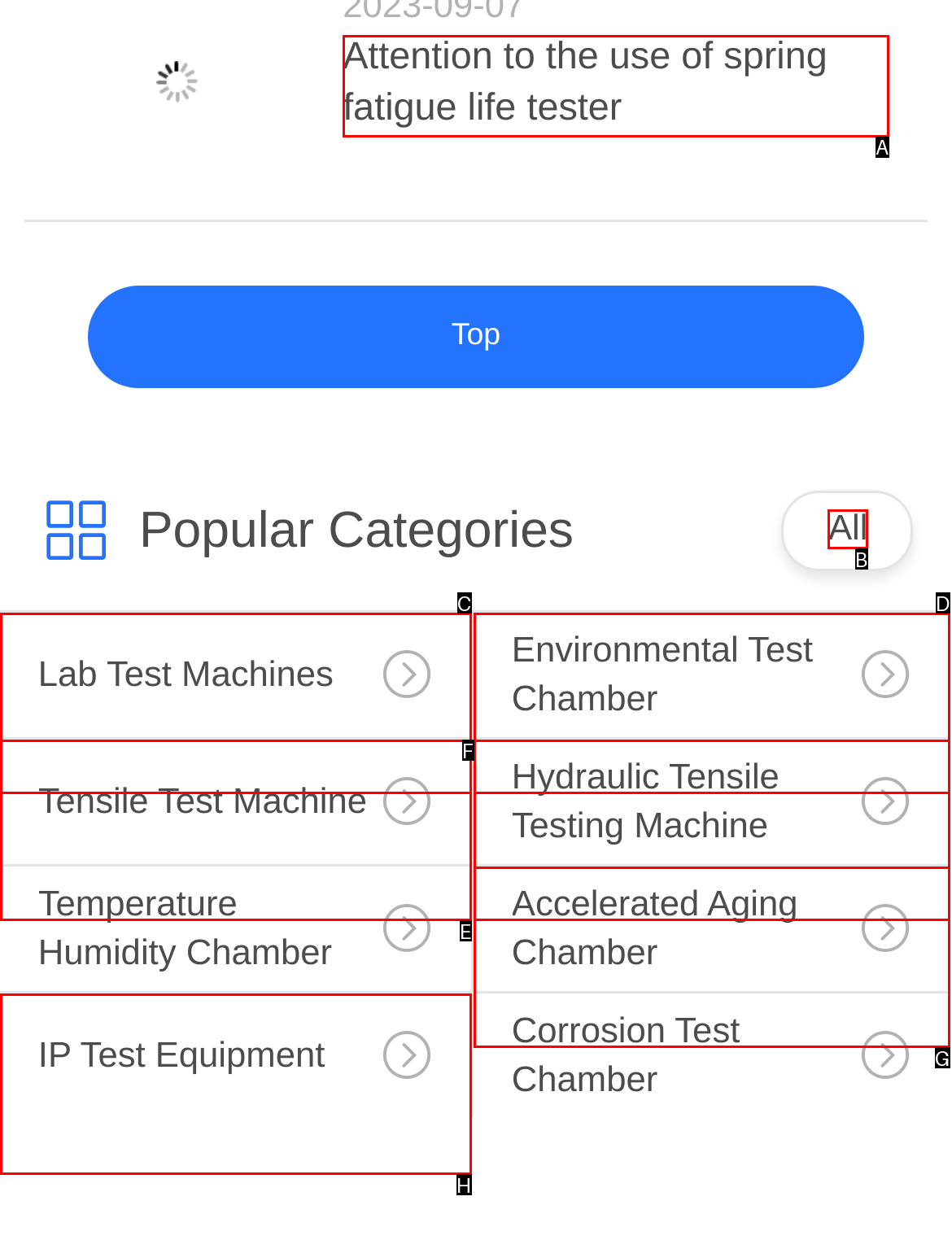From the provided options, which letter corresponds to the element described as: All
Answer with the letter only.

B